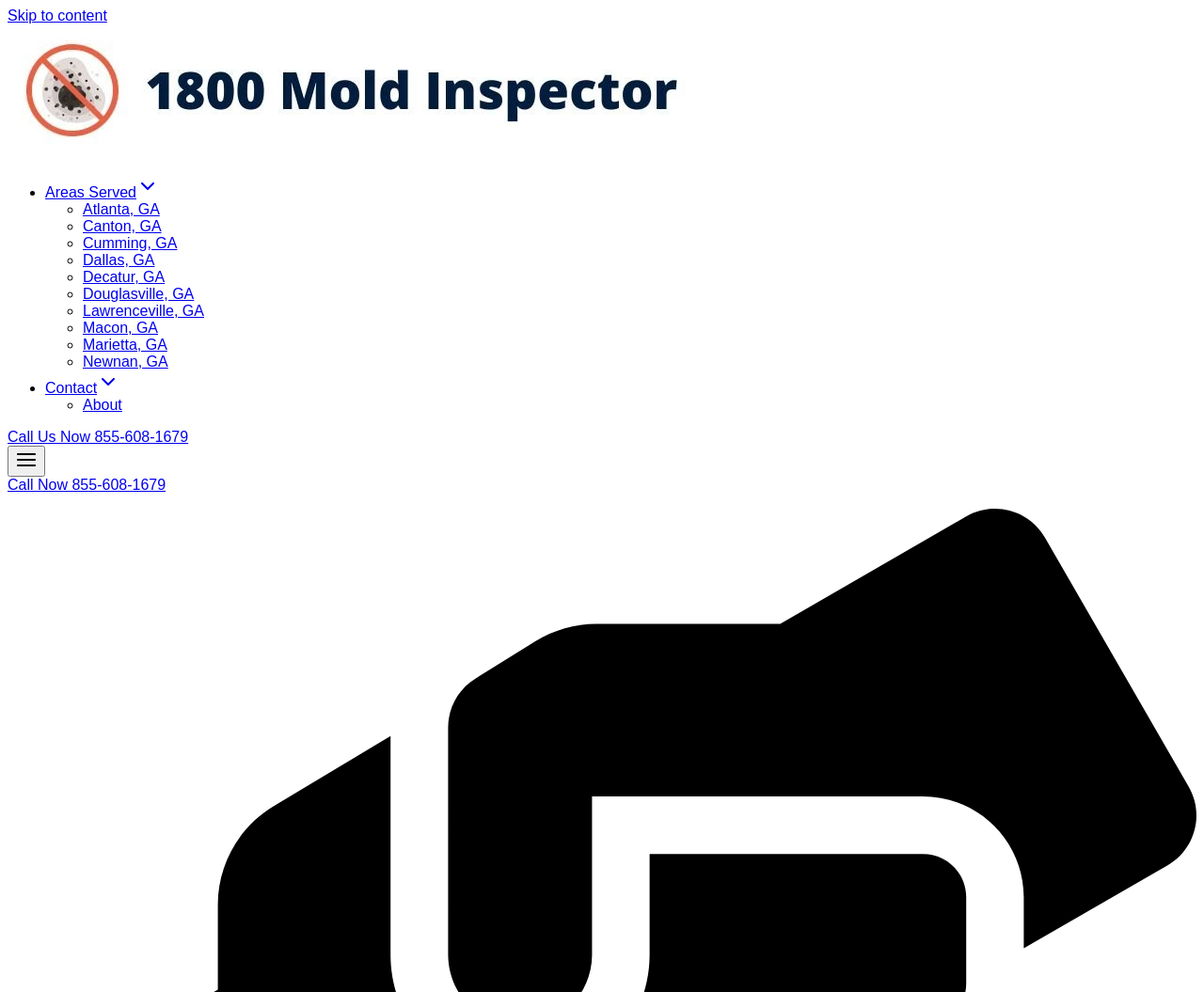Your task is to find and give the main heading text of the webpage.

Expert Local Mold Removal East Rockaway New York For All Your Mold Remediation Service Needs